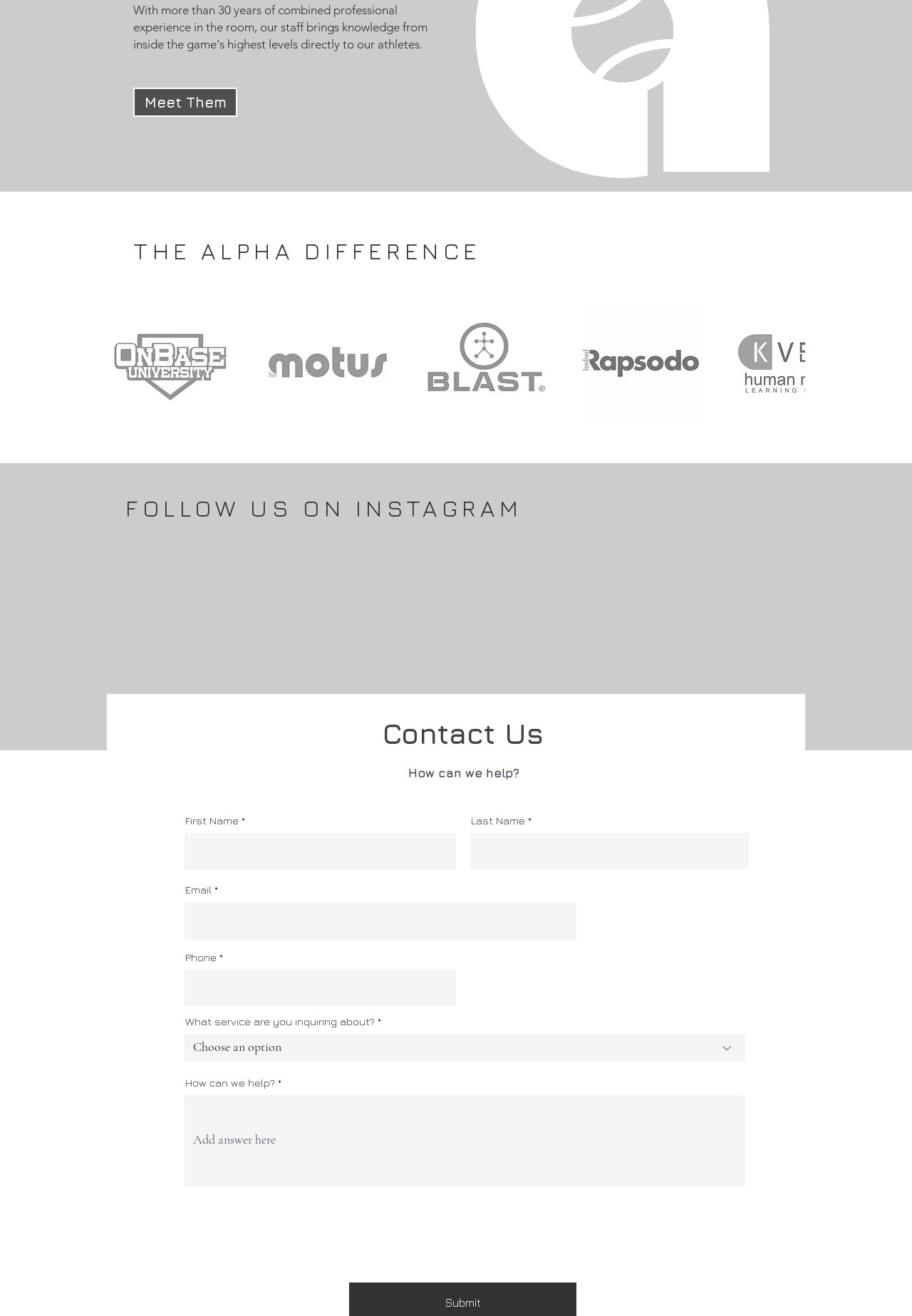What is the title of the section below the slider gallery?
Based on the image, give a one-word or short phrase answer.

FOLLOW US ON INSTAGRAM